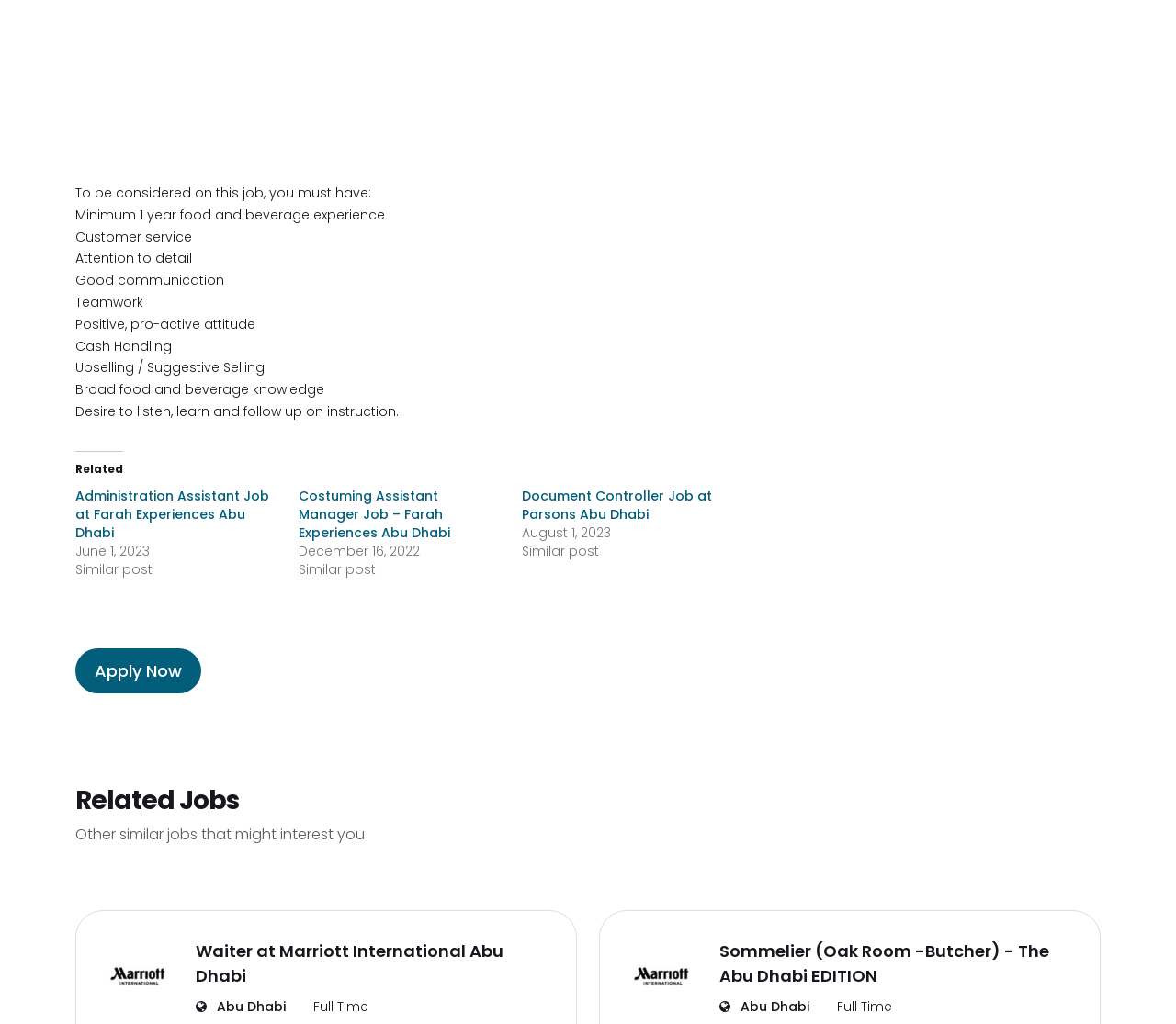Find the bounding box coordinates for the area that should be clicked to accomplish the instruction: "Apply for the job".

[0.064, 0.633, 0.171, 0.677]